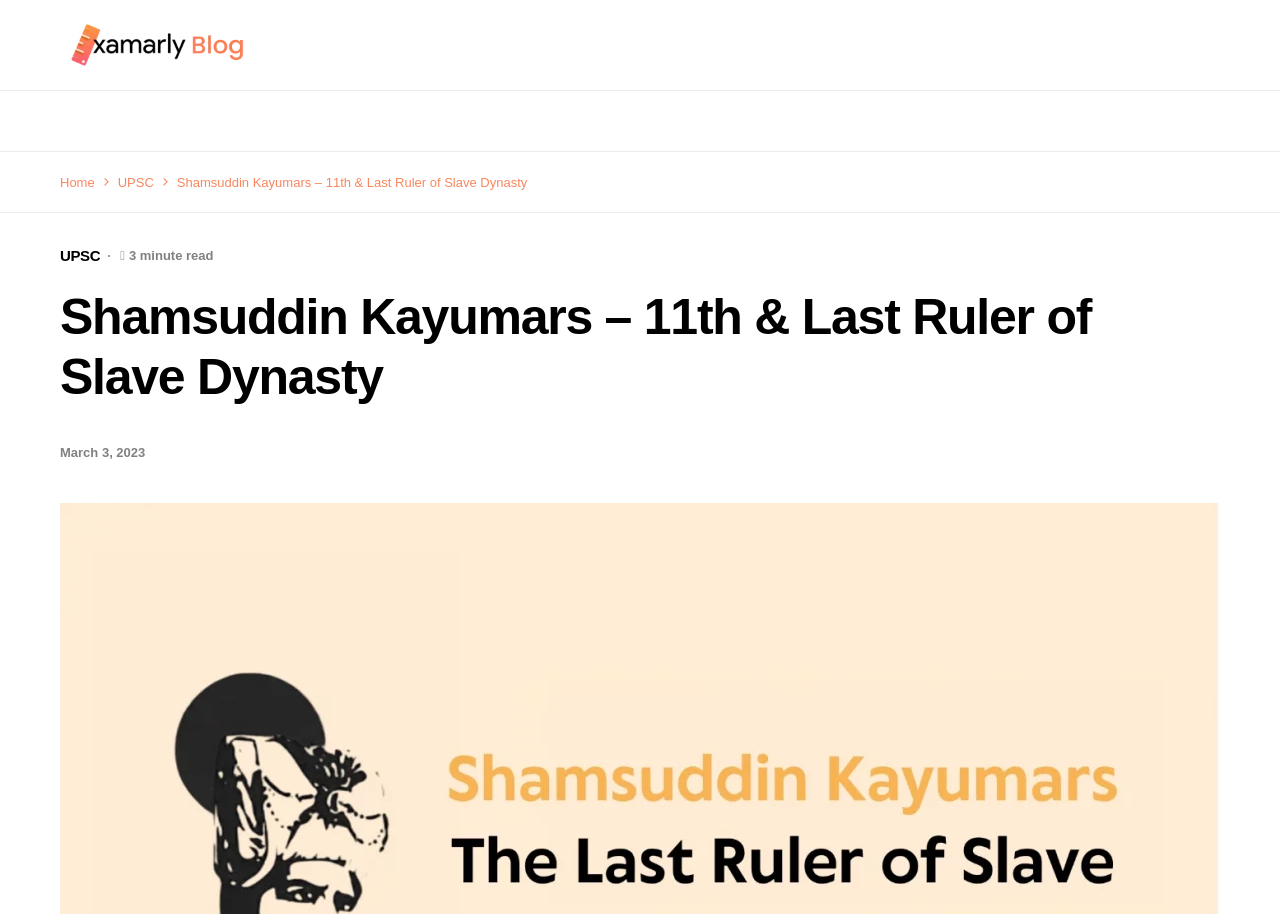What dynasty did Shamsuddin Kayumars rule?
Give a single word or phrase as your answer by examining the image.

Slave Dynasty